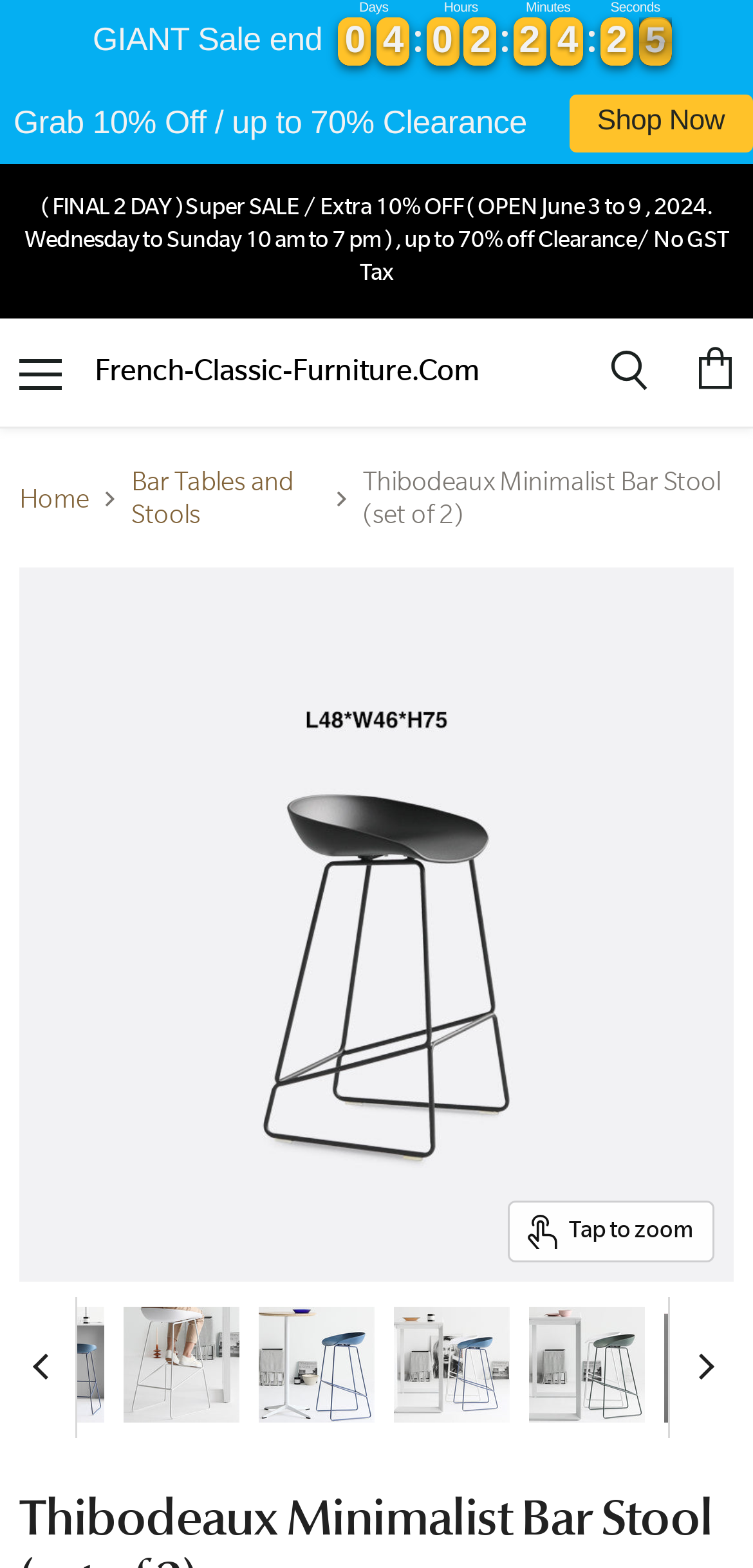How many thumbnails are available for the product?
Give a one-word or short phrase answer based on the image.

4